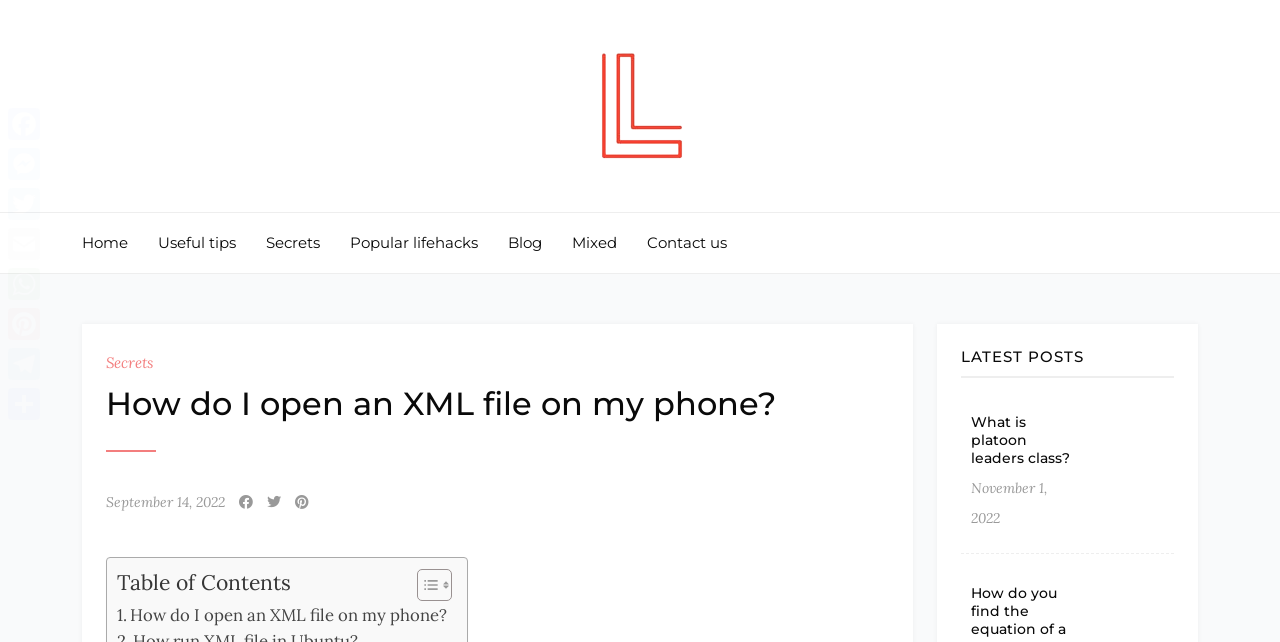Using the provided element description: "parent_node: September 14, 2022", determine the bounding box coordinates of the corresponding UI element in the screenshot.

[0.187, 0.758, 0.198, 0.805]